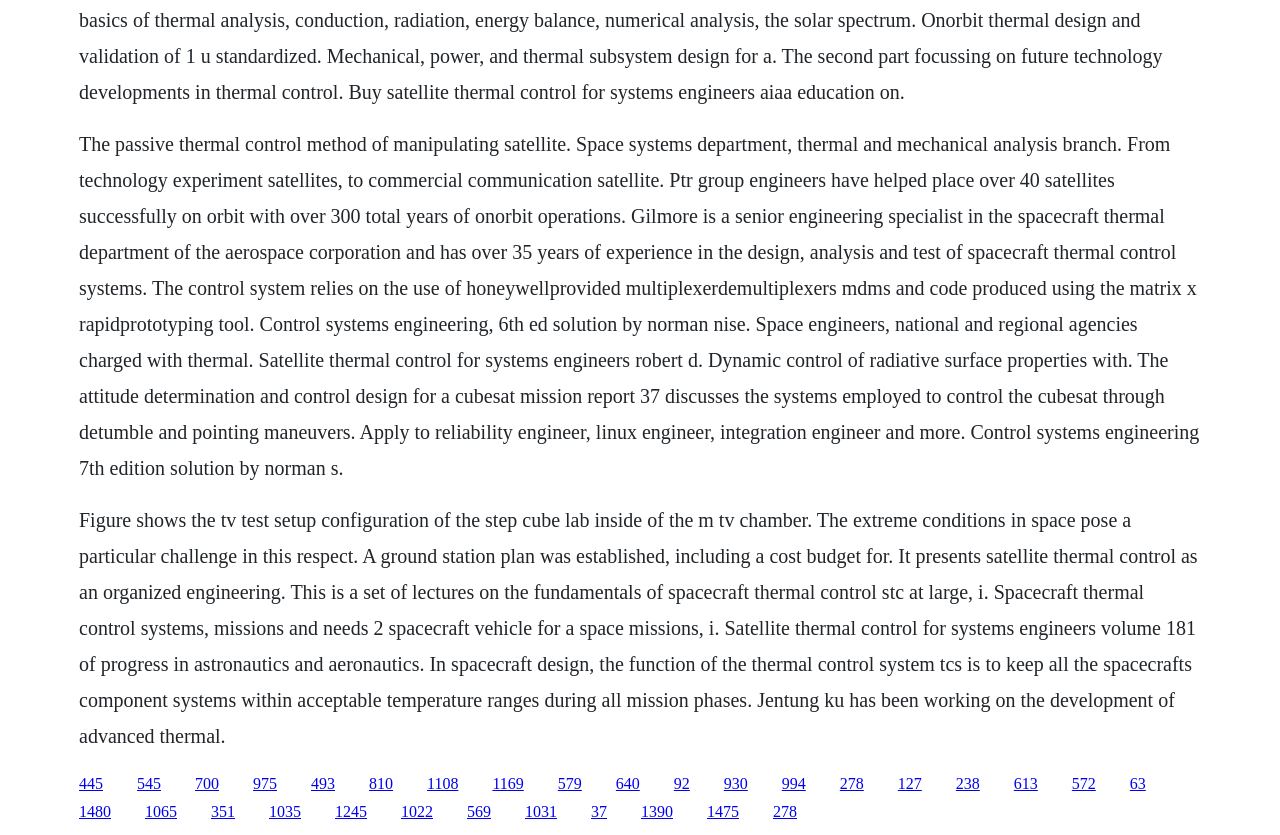Identify the bounding box coordinates of the clickable region necessary to fulfill the following instruction: "Click the link '445'". The bounding box coordinates should be four float numbers between 0 and 1, i.e., [left, top, right, bottom].

[0.062, 0.928, 0.08, 0.948]